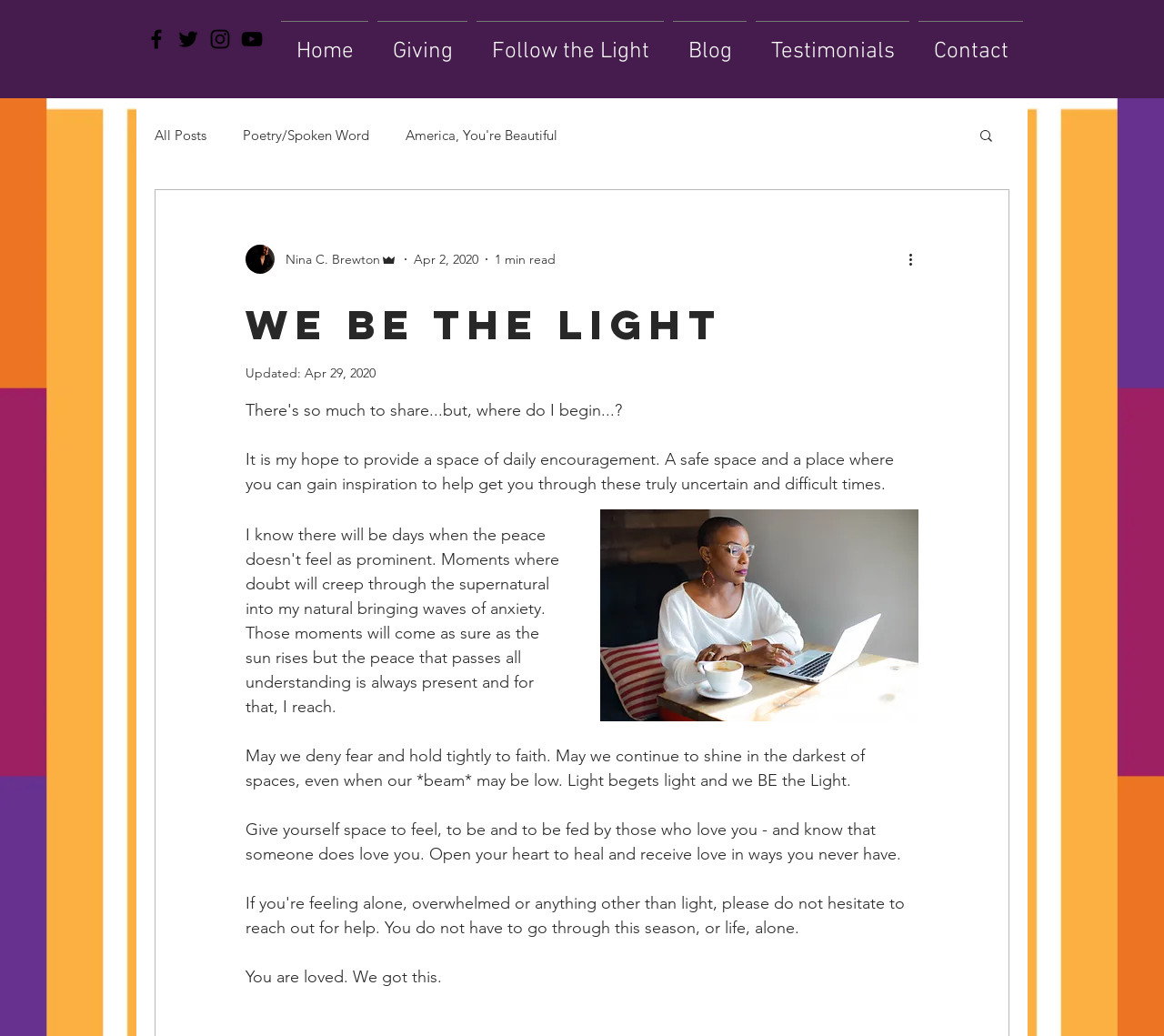Generate a comprehensive description of the webpage.

The webpage is titled "We Be the Light" and appears to be a personal blog or inspirational website. At the top left corner, there is a social bar with four links to the website's social media profiles on Facebook, Twitter, Instagram, and YouTube, each represented by a black icon.

Below the social bar, there is a navigation menu with links to different sections of the website, including "Home", "Giving", "Follow the Light", "Blog", "Testimonials", and "Contact". The "Blog" section has a dropdown menu with links to "All Posts", "Poetry/Spoken Word", and a specific post titled "America, You're Beautiful".

On the right side of the navigation menu, there is a search button with a magnifying glass icon. Below the navigation menu, there is a section featuring the website's author, Nina C. Brewton, with a picture and a title "Admin". The author's picture is accompanied by the date "Apr 2, 2020" and a note "1 min read".

The main content of the webpage is a blog post with the title "We Be the Light" in a large font. The post is dated "Apr 29, 2020" and has a brief introduction stating the author's hope to provide a space for daily encouragement and inspiration. The post then continues with a series of inspirational paragraphs, encouraging readers to hold onto faith, shine in dark times, and open their hearts to love and healing. The post concludes with a message of love and support, "You are loved. We got this."

Throughout the webpage, there are several buttons and links, including a "More actions" button and a button with no text. There are also several images, including the author's picture, social media icons, and a search icon.